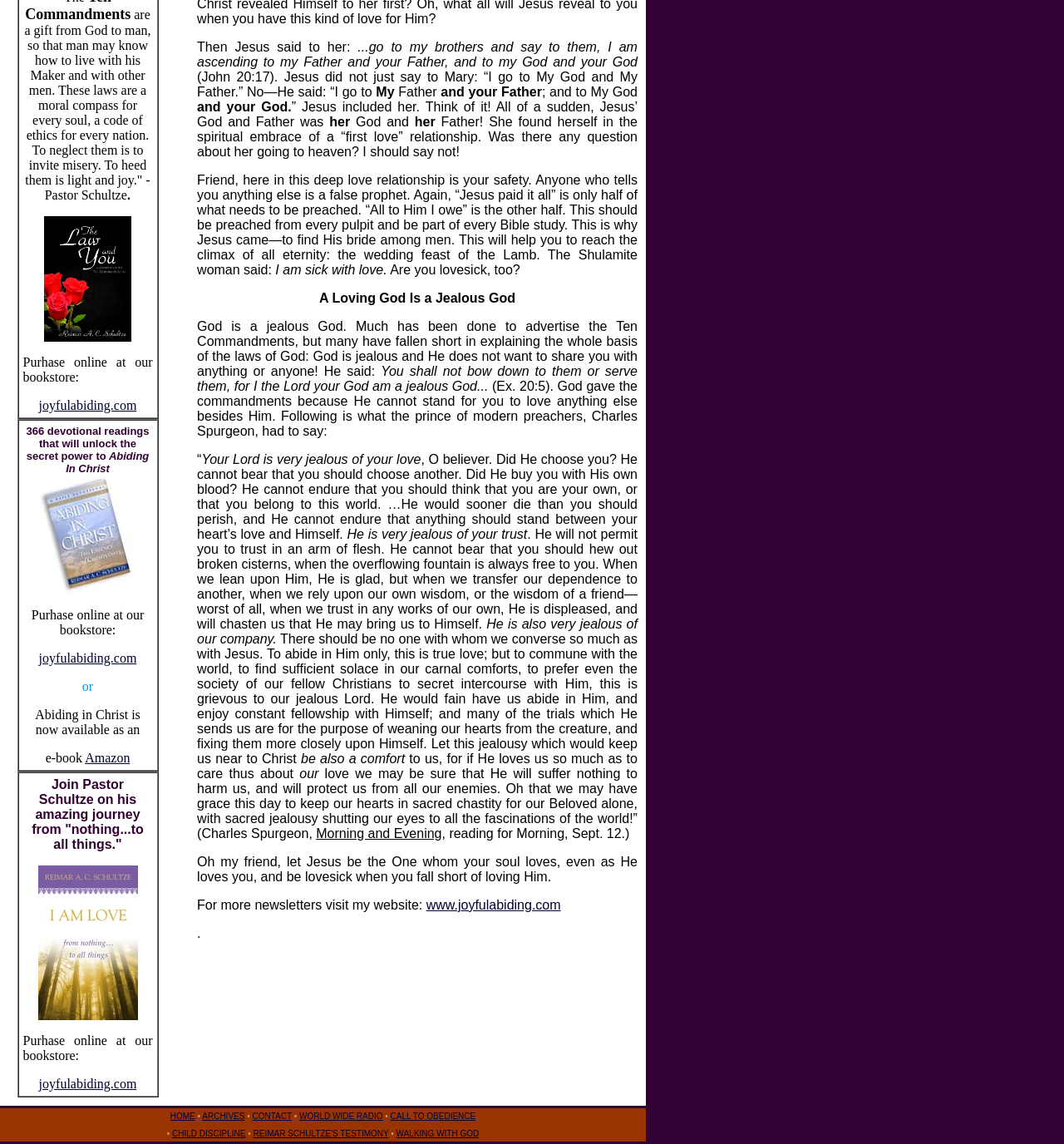Where can I purchase the book?
Refer to the screenshot and answer in one word or phrase.

joyfulabiding.com